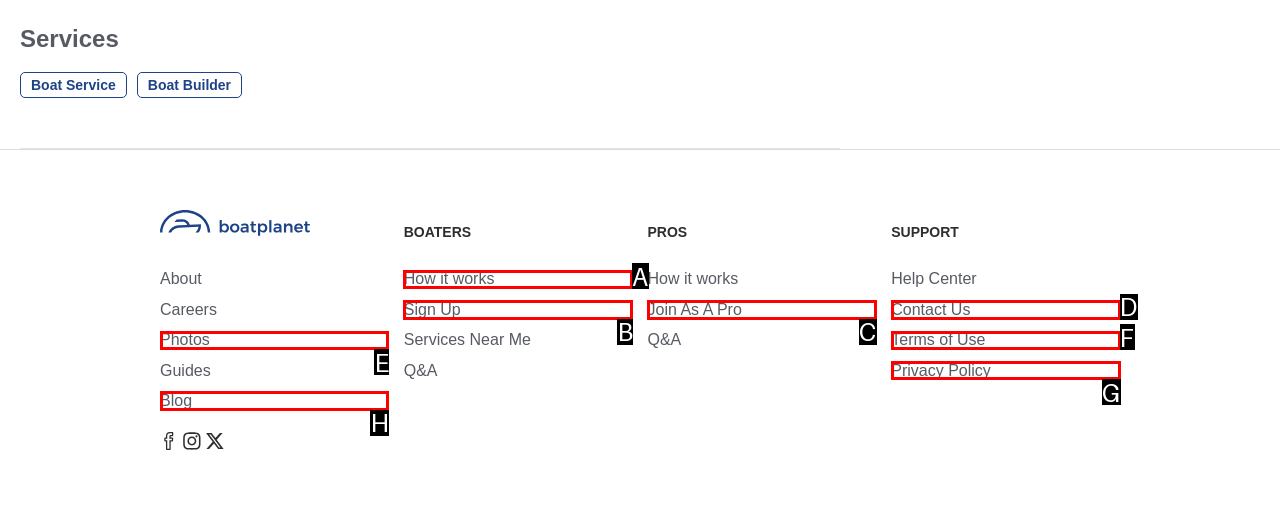Identify the correct UI element to click on to achieve the task: Learn how it works for boaters. Provide the letter of the appropriate element directly from the available choices.

A